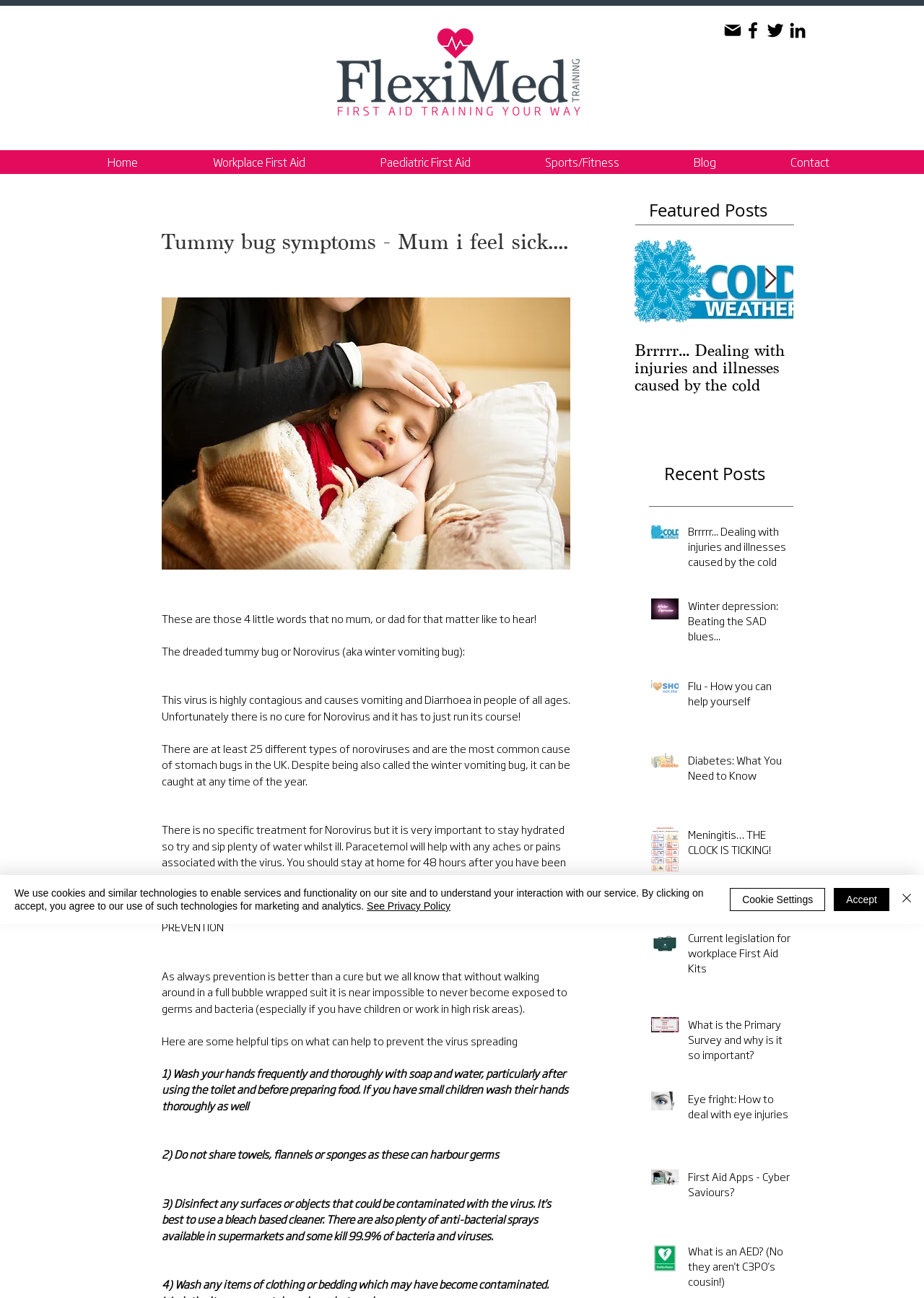Locate the bounding box coordinates of the element that should be clicked to execute the following instruction: "Read the post about Brrrrr... Dealing with injuries and illnesses caused by the cold".

[0.687, 0.181, 0.859, 0.338]